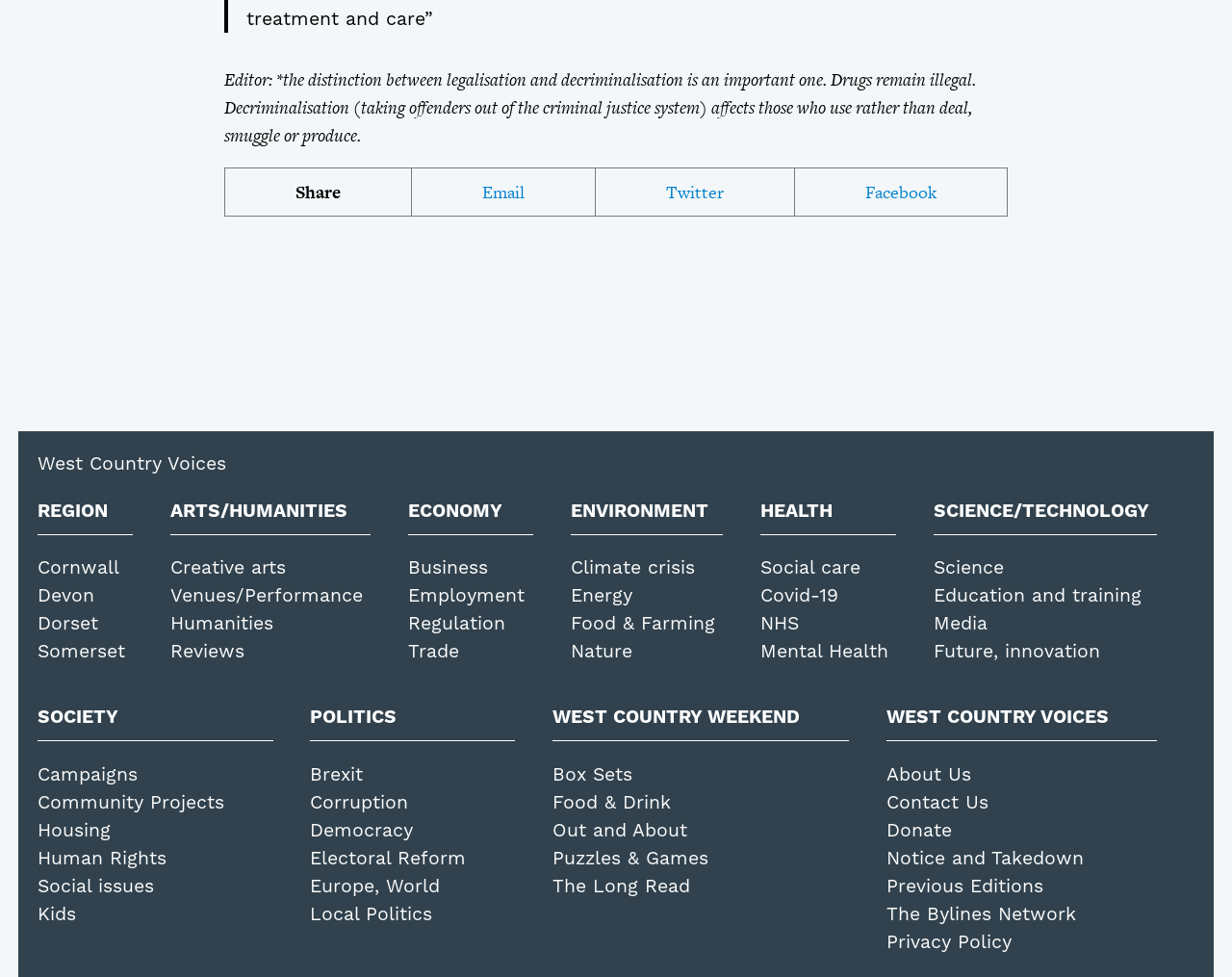Please provide a comprehensive response to the question below by analyzing the image: 
What is the purpose of the 'Share' button?

The 'Share' button is located at the top of the webpage, with ID 302, and its purpose is to allow users to share the article on various social media platforms.